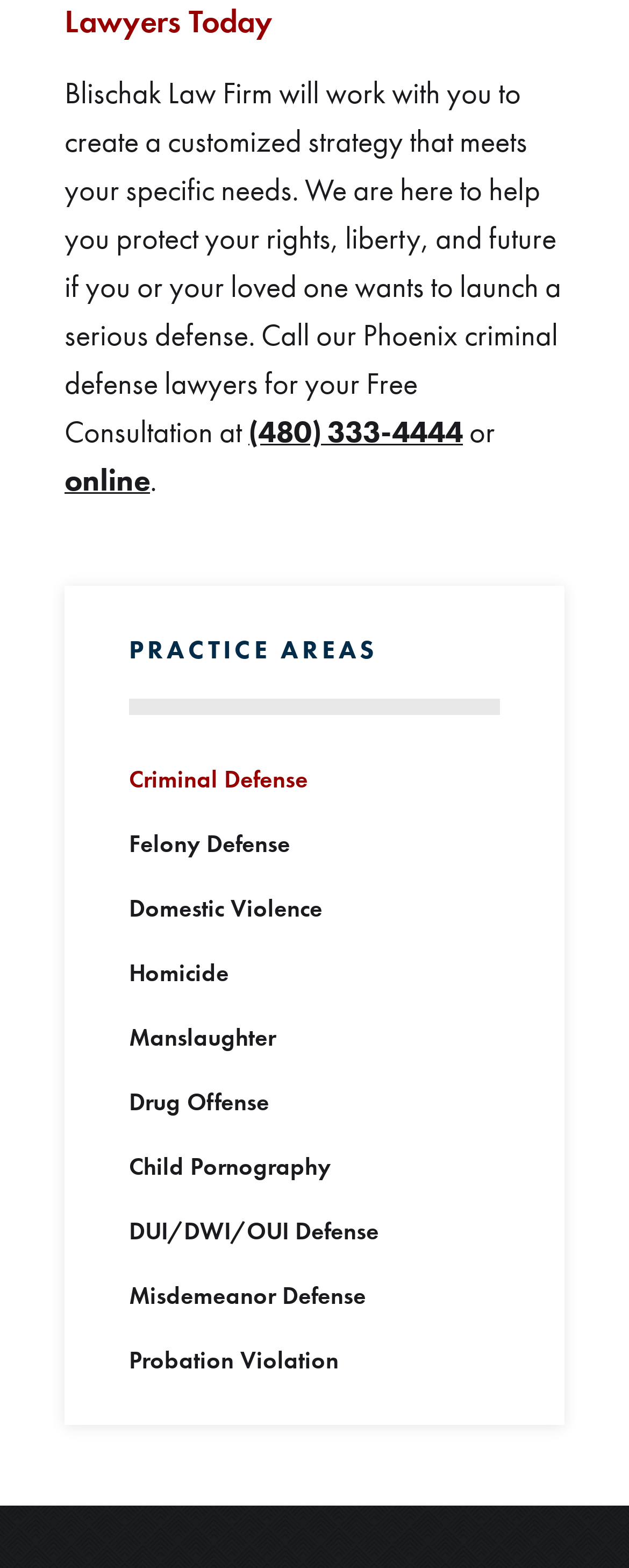Kindly determine the bounding box coordinates for the area that needs to be clicked to execute this instruction: "Get information about felony defense".

[0.205, 0.528, 0.795, 0.549]